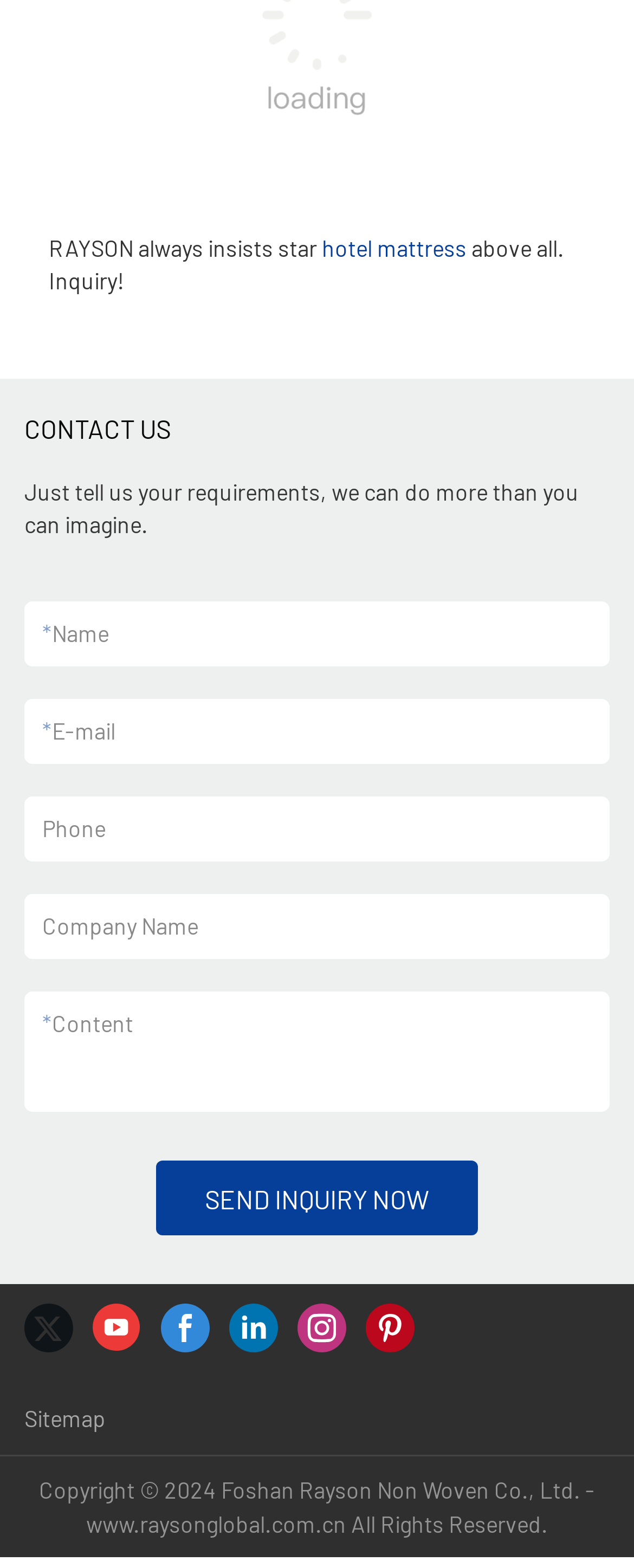Indicate the bounding box coordinates of the element that needs to be clicked to satisfy the following instruction: "visit the hotel mattress website". The coordinates should be four float numbers between 0 and 1, i.e., [left, top, right, bottom].

[0.508, 0.149, 0.736, 0.167]